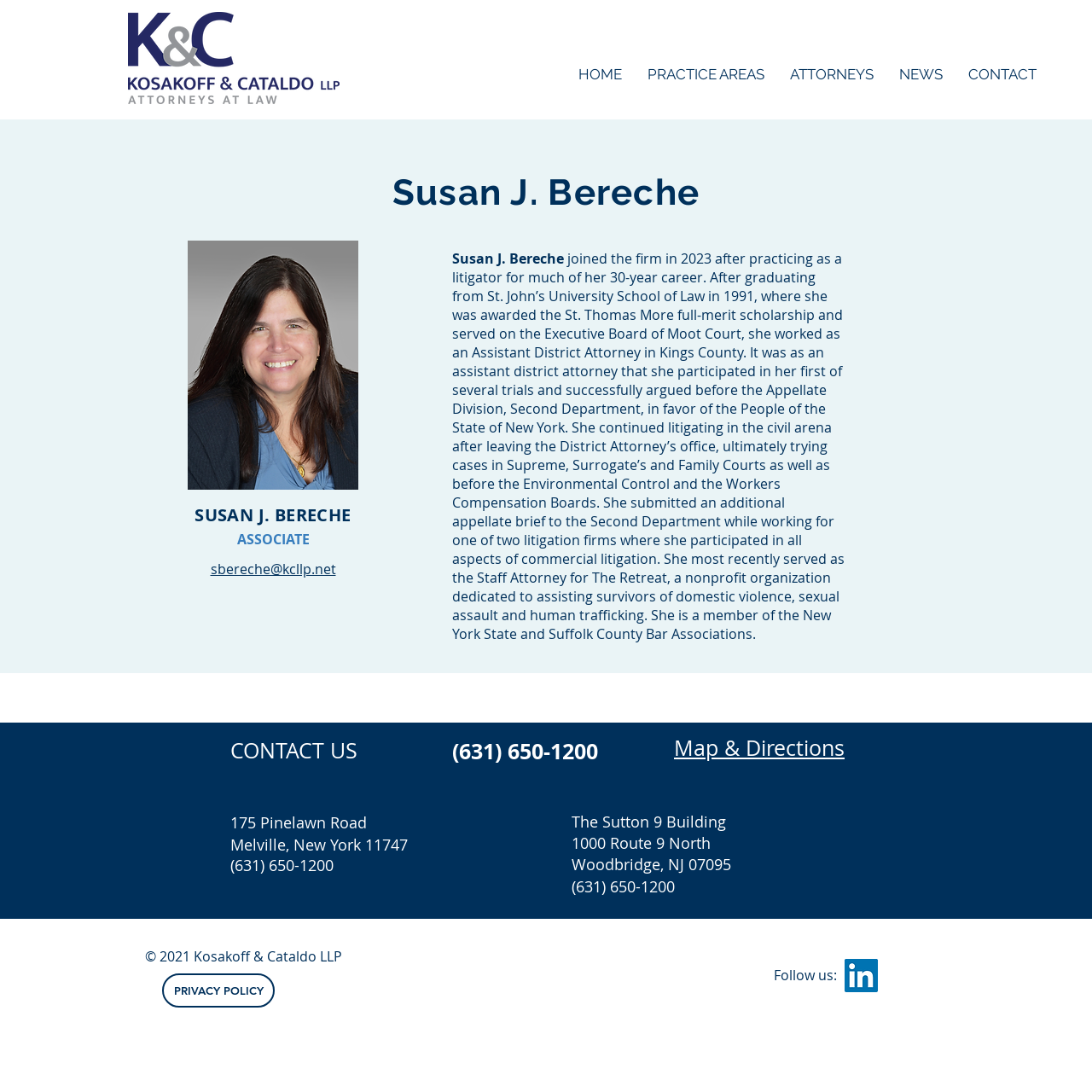Extract the bounding box for the UI element that matches this description: "Bridge Wire Breaks Monitoring".

None